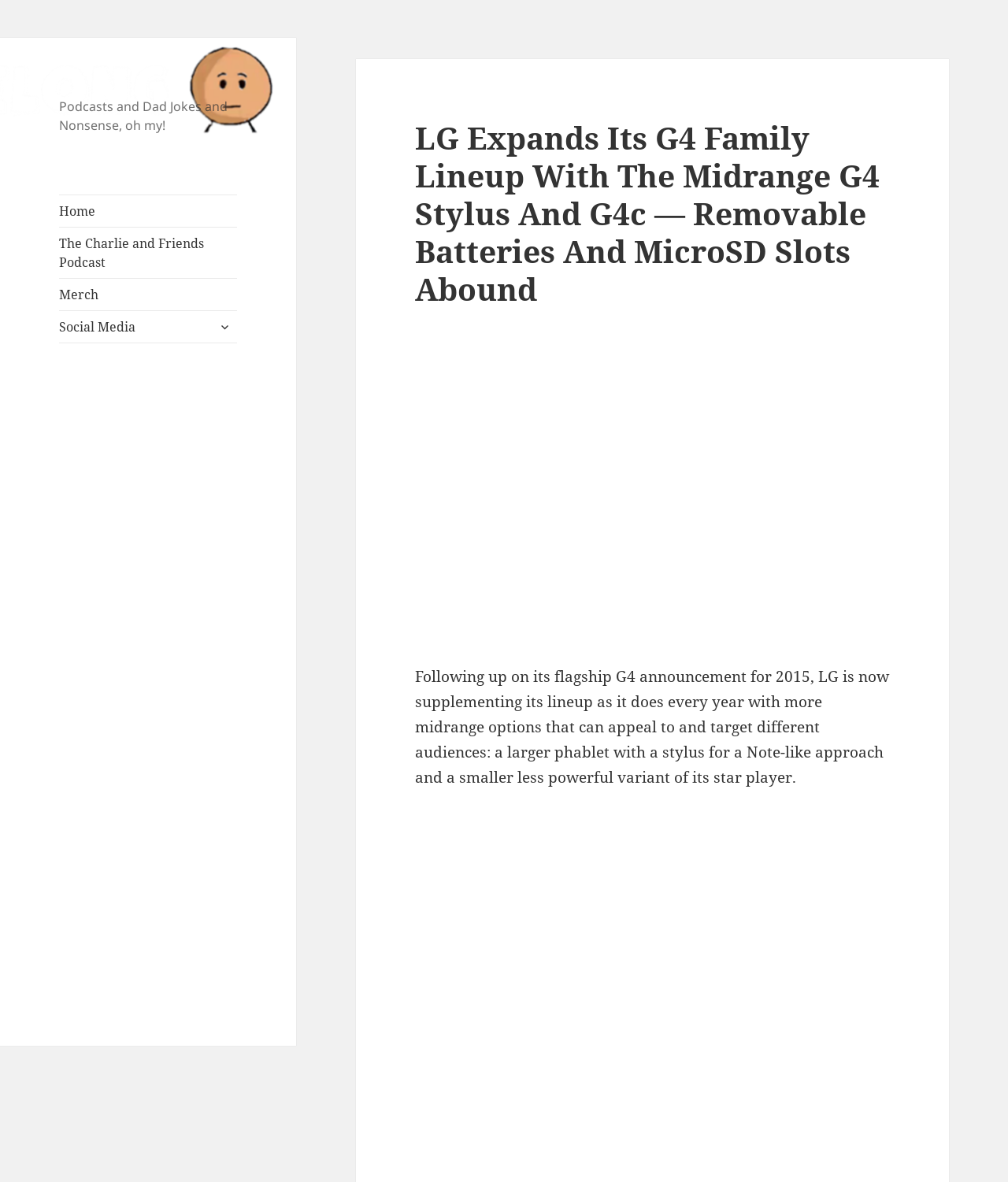Bounding box coordinates are specified in the format (top-left x, top-left y, bottom-right x, bottom-right y). All values are floating point numbers bounded between 0 and 1. Please provide the bounding box coordinate of the region this sentence describes: expand child menu

[0.21, 0.234, 0.235, 0.255]